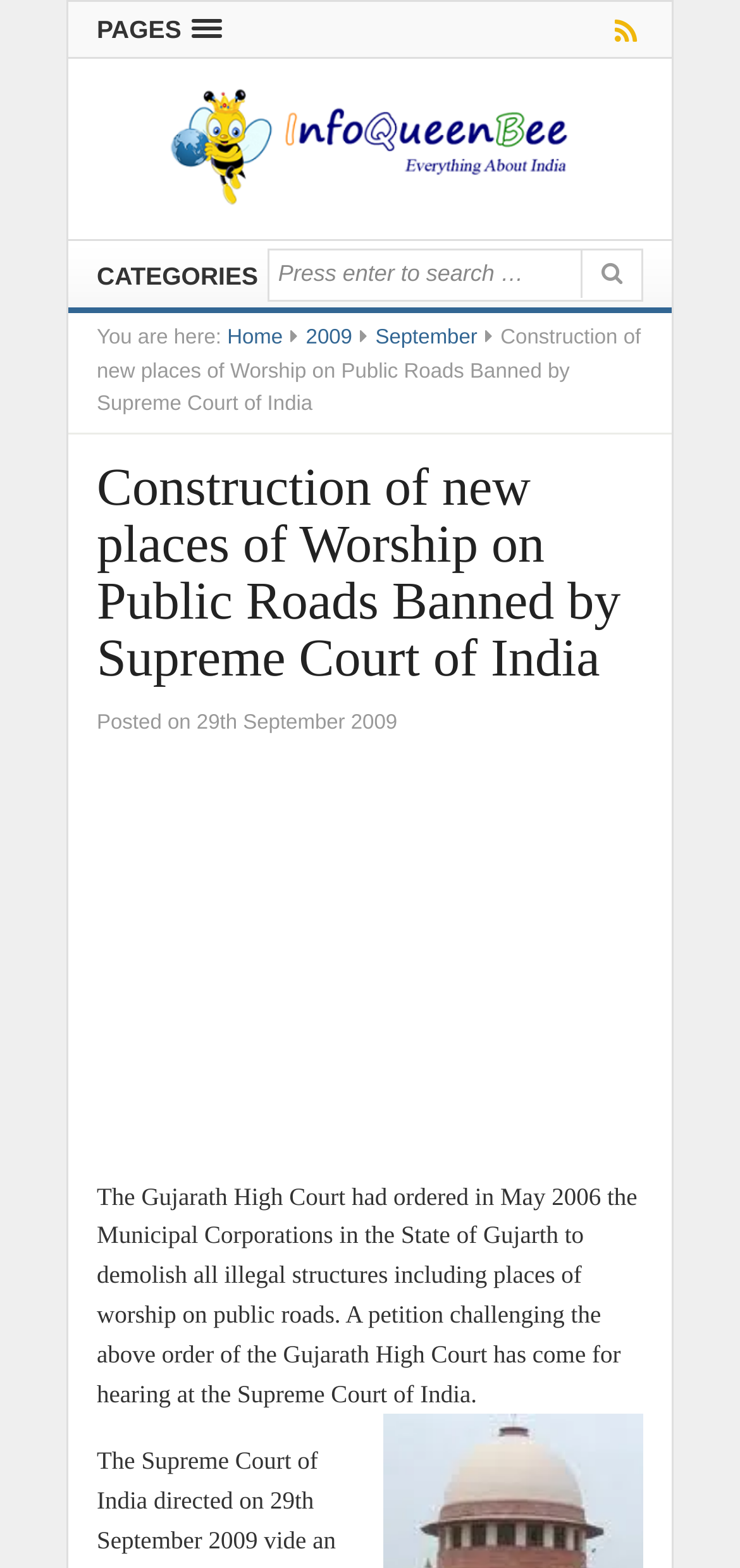Please locate the UI element described by "RSS" and provide its bounding box coordinates.

[0.805, 0.01, 0.869, 0.028]